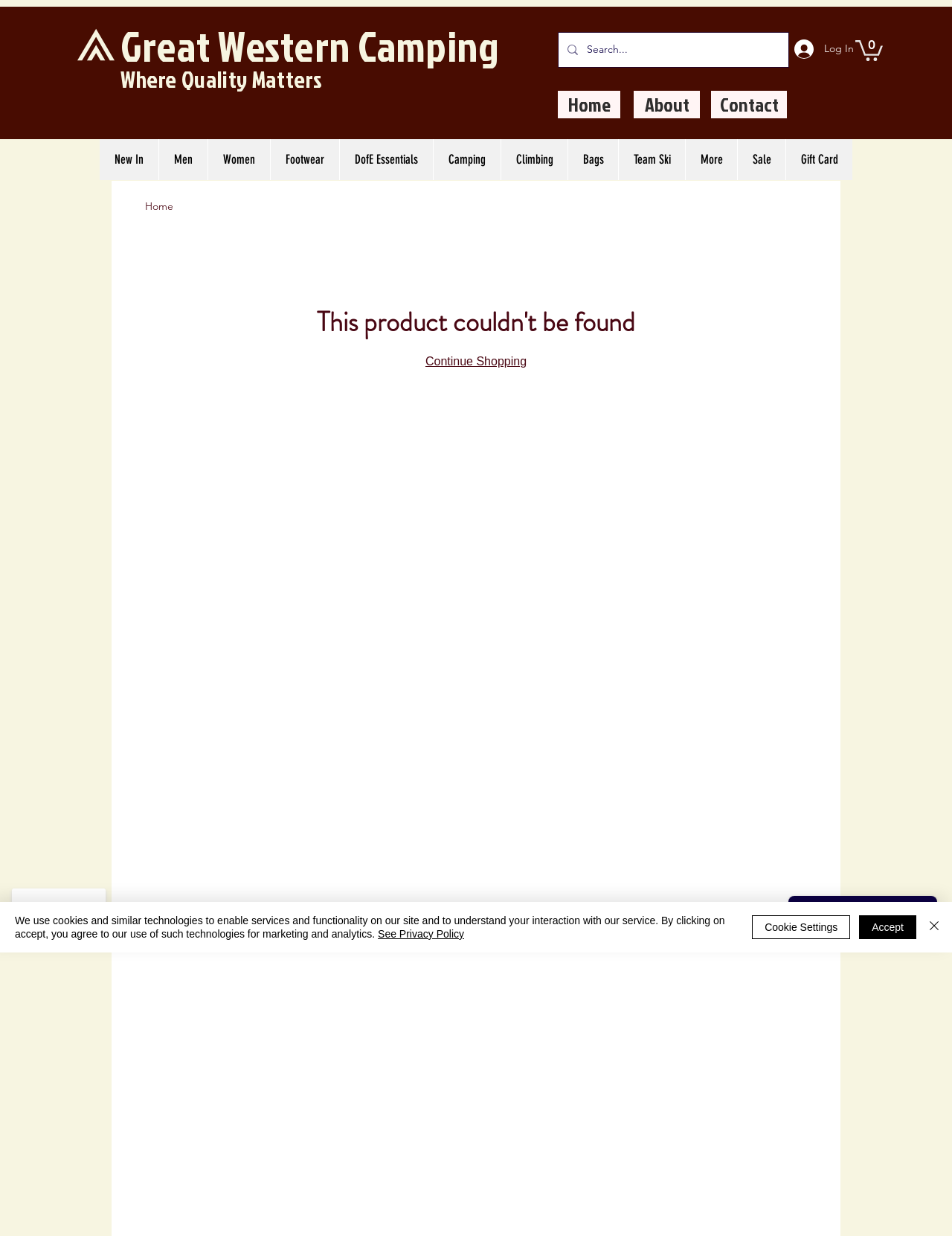Identify the bounding box coordinates of the area you need to click to perform the following instruction: "Click on 'Next'".

None